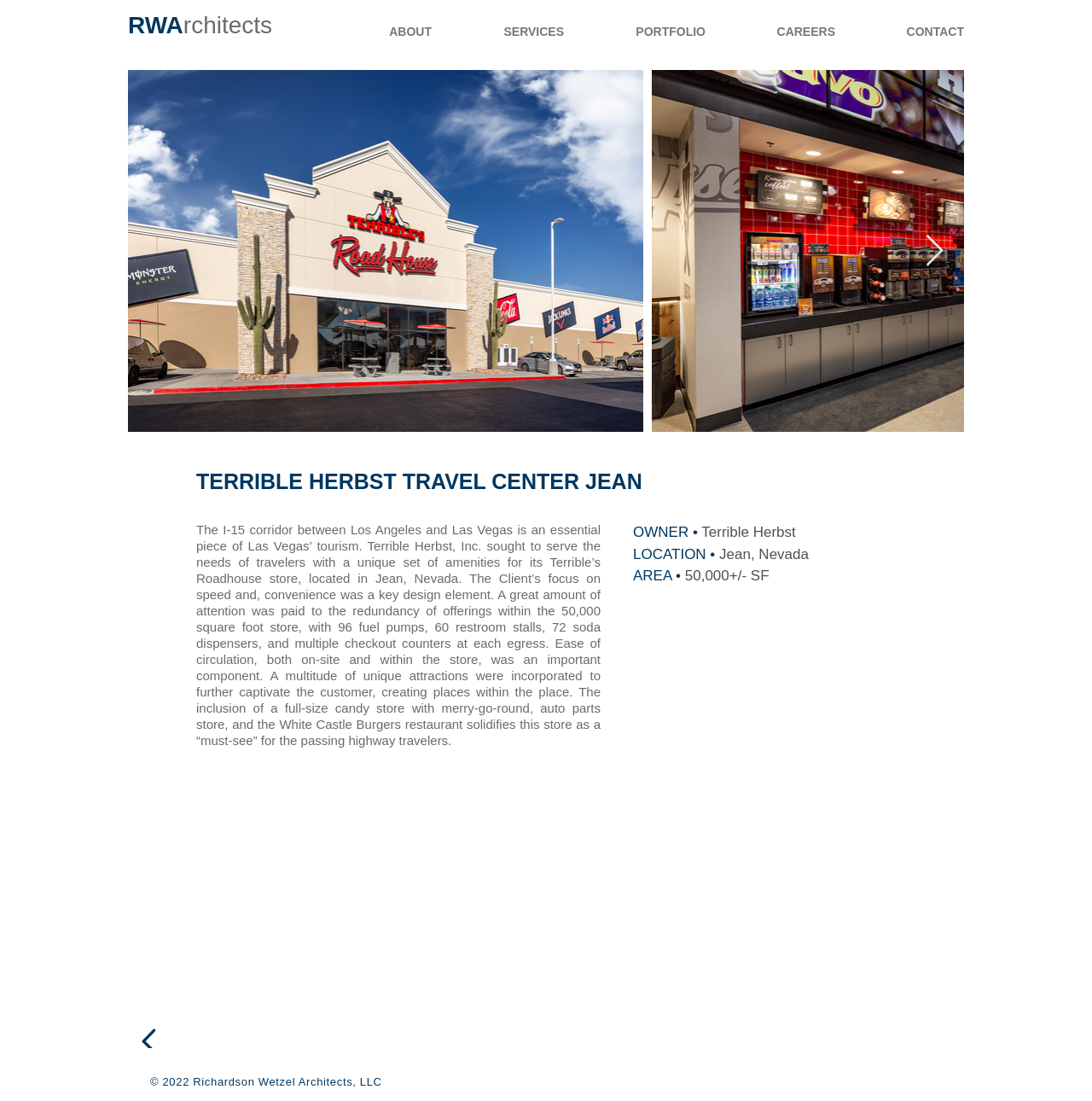How many fuel pumps are there in the store?
Answer the question in a detailed and comprehensive manner.

I found the answer by reading the StaticText element with the text '96 fuel pumps' which is part of the description of the travel center's amenities.